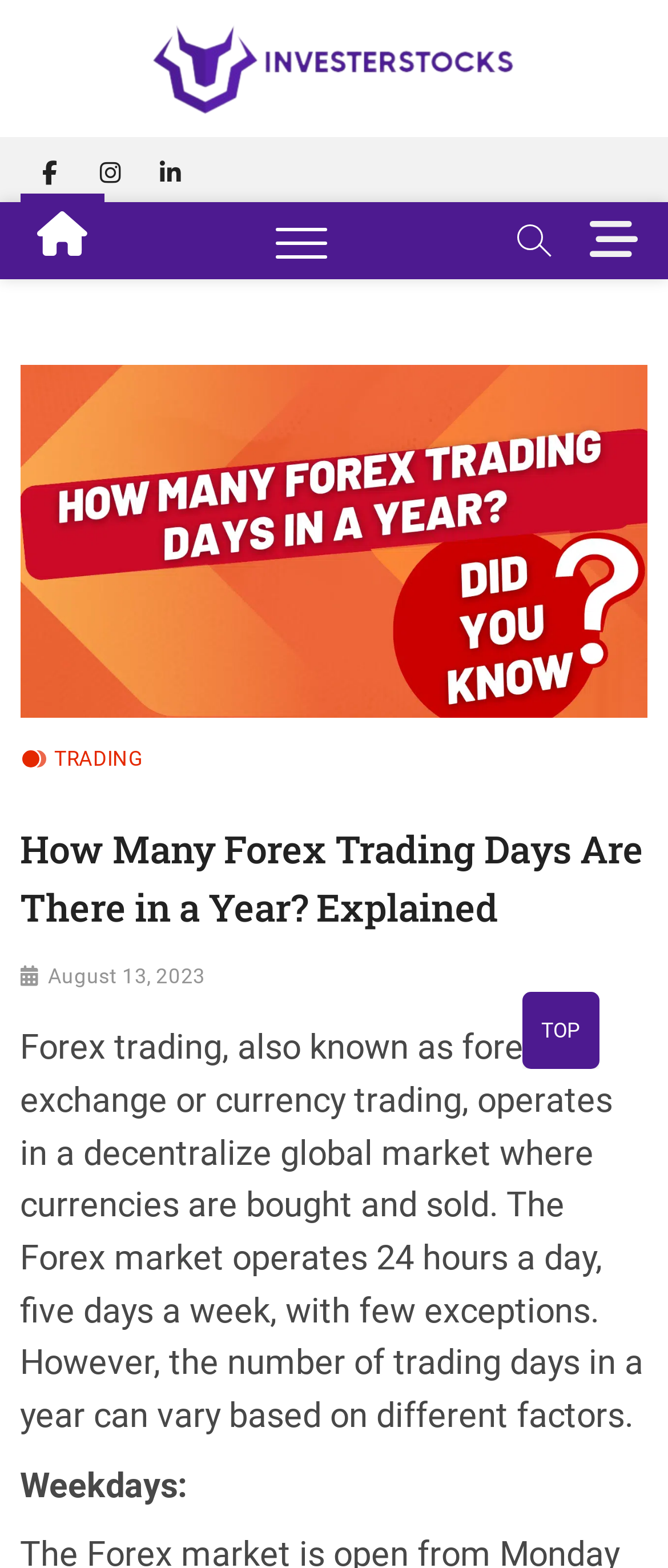Locate the bounding box of the UI element described by: "August 13, 2023" in the given webpage screenshot.

[0.072, 0.615, 0.307, 0.631]